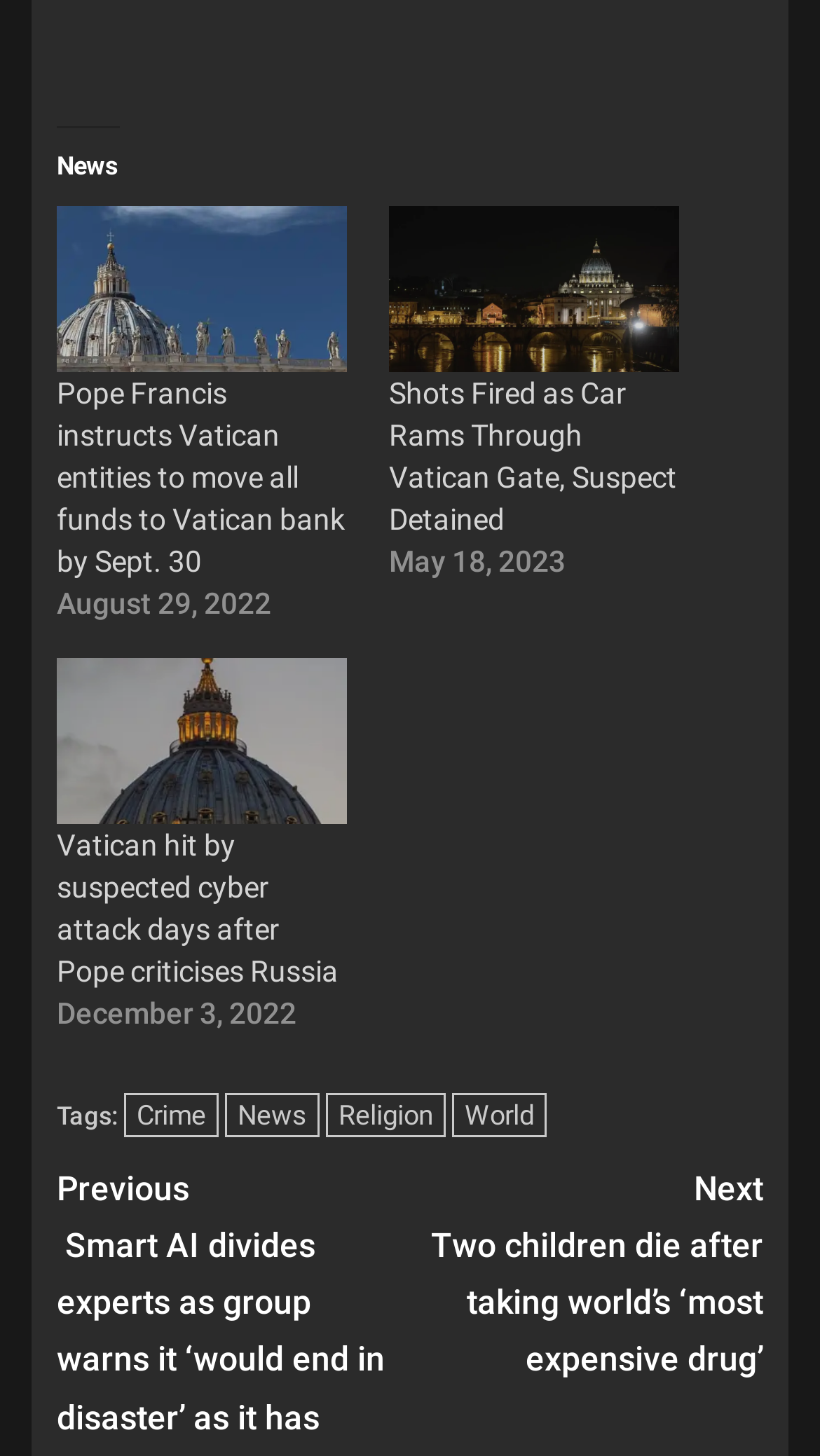Find the bounding box coordinates for the area you need to click to carry out the instruction: "View article about Shots Fired at Vatican Gate". The coordinates should be four float numbers between 0 and 1, indicated as [left, top, right, bottom].

[0.474, 0.142, 0.828, 0.255]